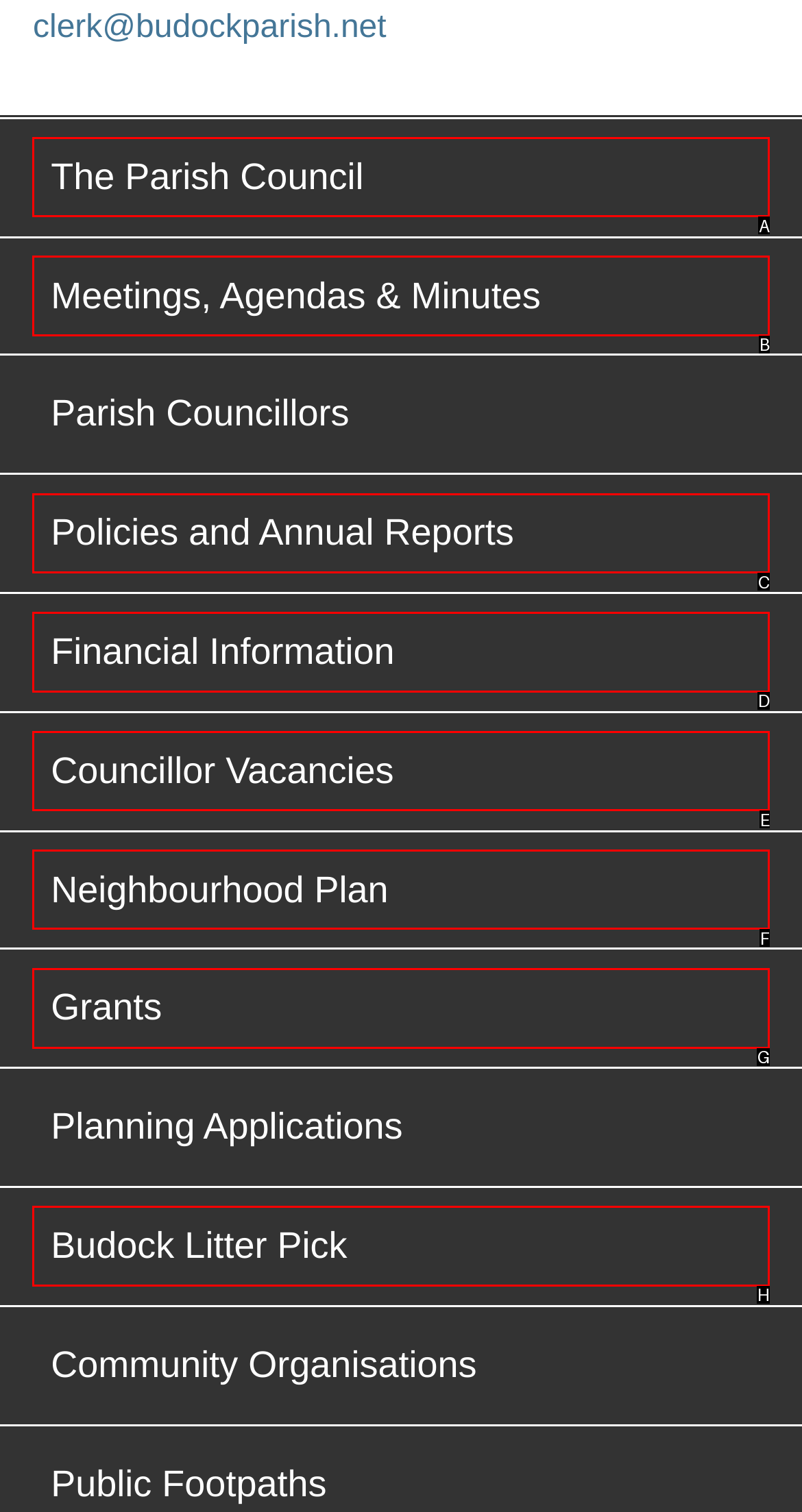Identify the HTML element that corresponds to the description: Meetings, Agendas & Minutes
Provide the letter of the matching option from the given choices directly.

B